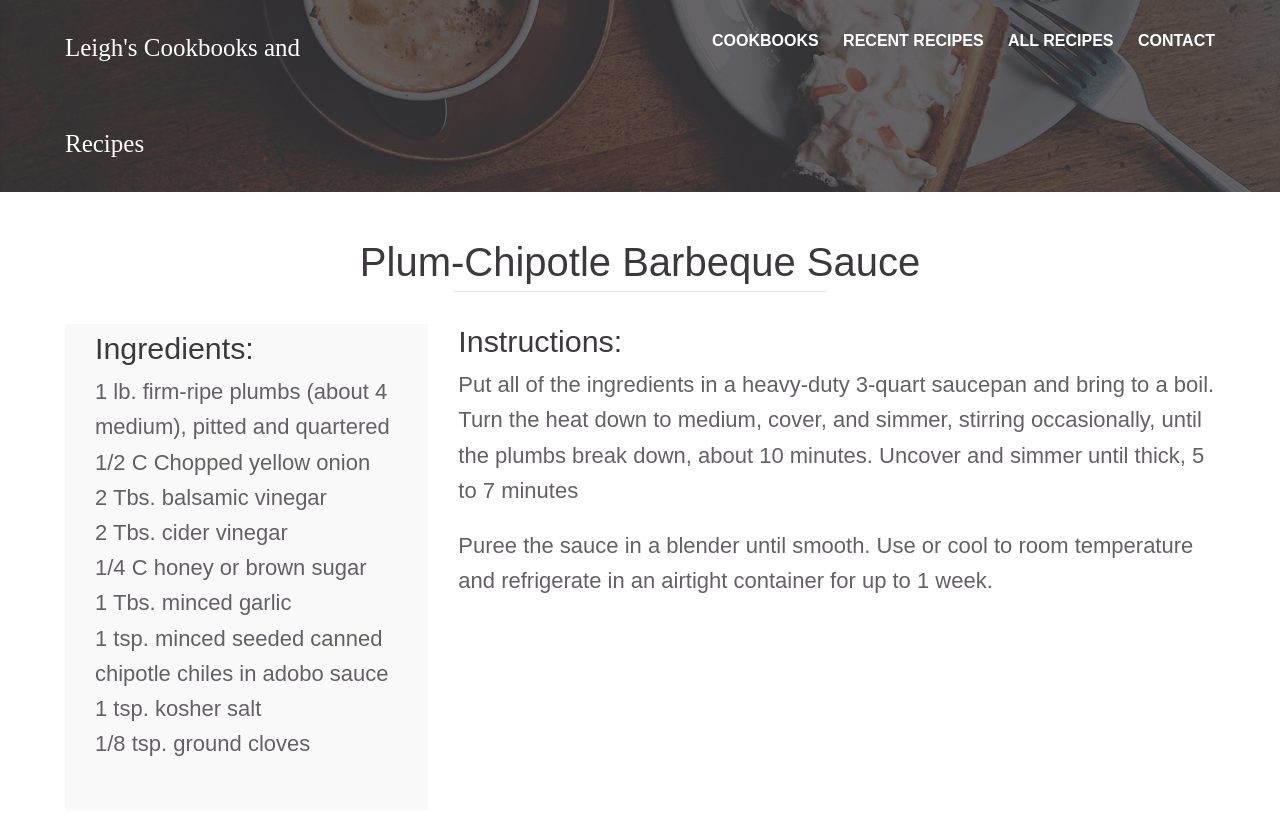Identify the bounding box for the UI element specified in this description: "Leigh's Cookbooks and Recipes". The coordinates must be four float numbers between 0 and 1, formatted as [left, top, right, bottom].

[0.051, 0.0, 0.258, 0.232]